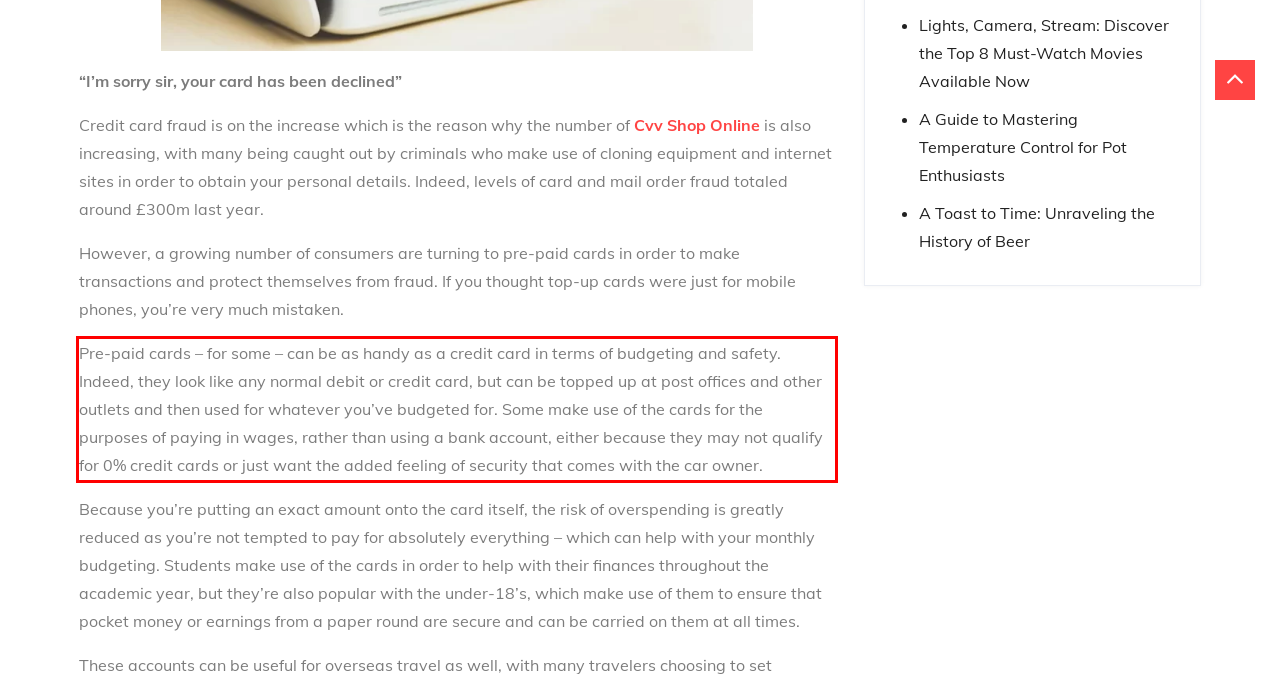Within the screenshot of the webpage, locate the red bounding box and use OCR to identify and provide the text content inside it.

Pre-paid cards – for some – can be as handy as a credit card in terms of budgeting and safety. Indeed, they look like any normal debit or credit card, but can be topped up at post offices and other outlets and then used for whatever you’ve budgeted for. Some make use of the cards for the purposes of paying in wages, rather than using a bank account, either because they may not qualify for 0% credit cards or just want the added feeling of security that comes with the car owner.